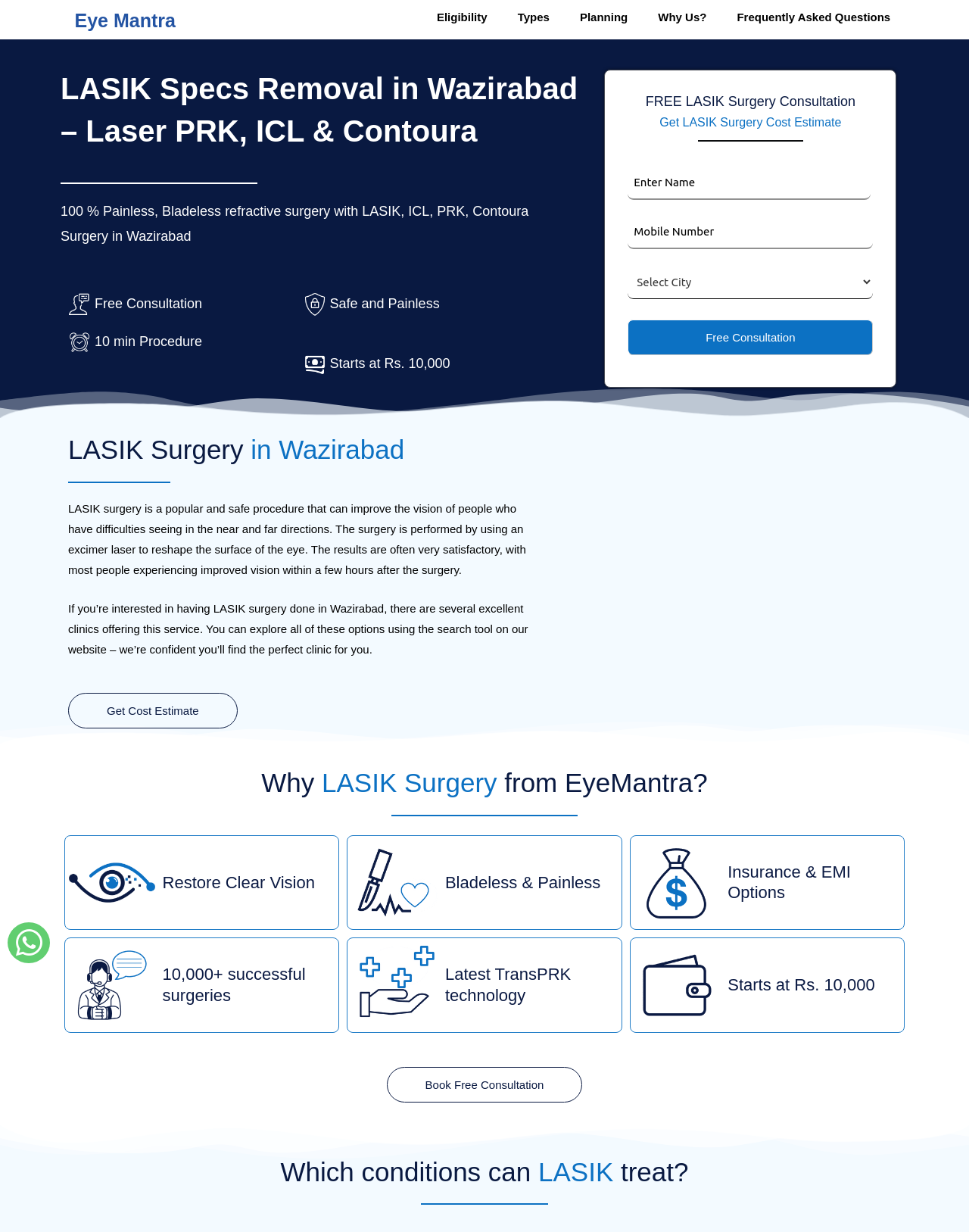Please examine the image and provide a detailed answer to the question: What is the benefit of LASIK surgery?

The webpage has a section with the heading 'Restore Clear Vision', indicating that one of the benefits of LASIK surgery is to restore clear vision.